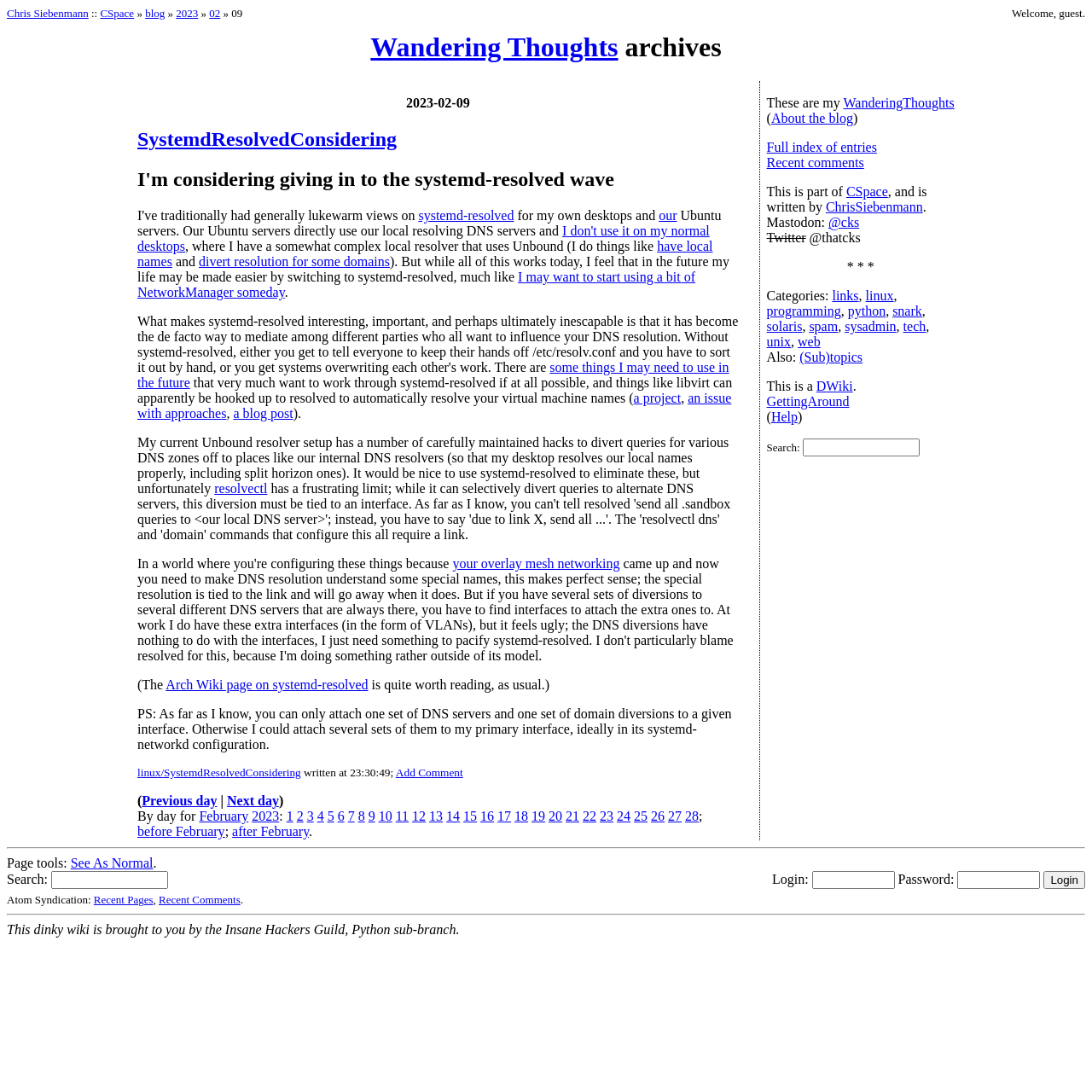Provide the bounding box coordinates of the area you need to click to execute the following instruction: "Click on the 'SystemdResolvedConsidering' link".

[0.126, 0.117, 0.676, 0.139]